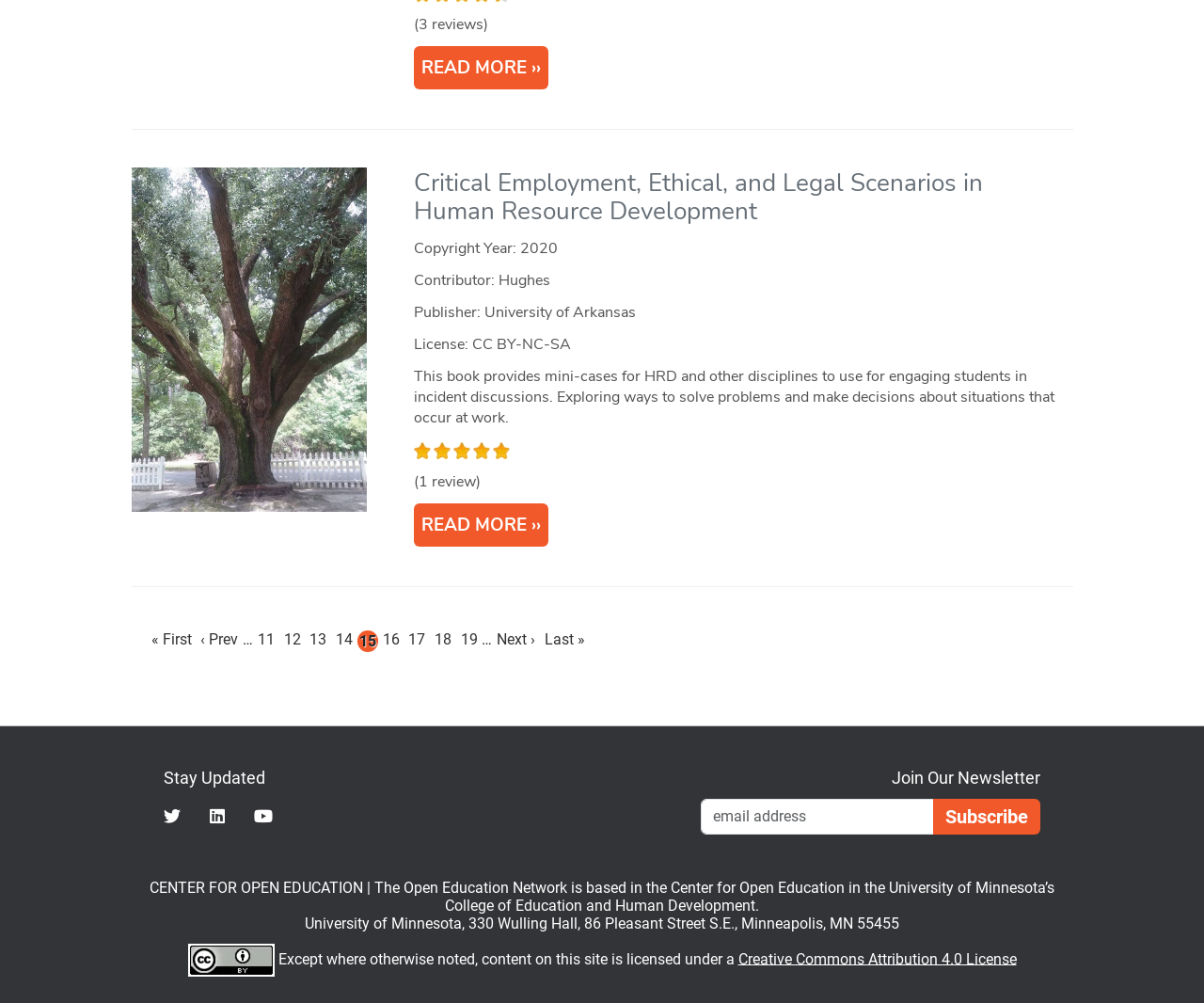Please reply with a single word or brief phrase to the question: 
What is the license of the book?

CC BY-NC-SA